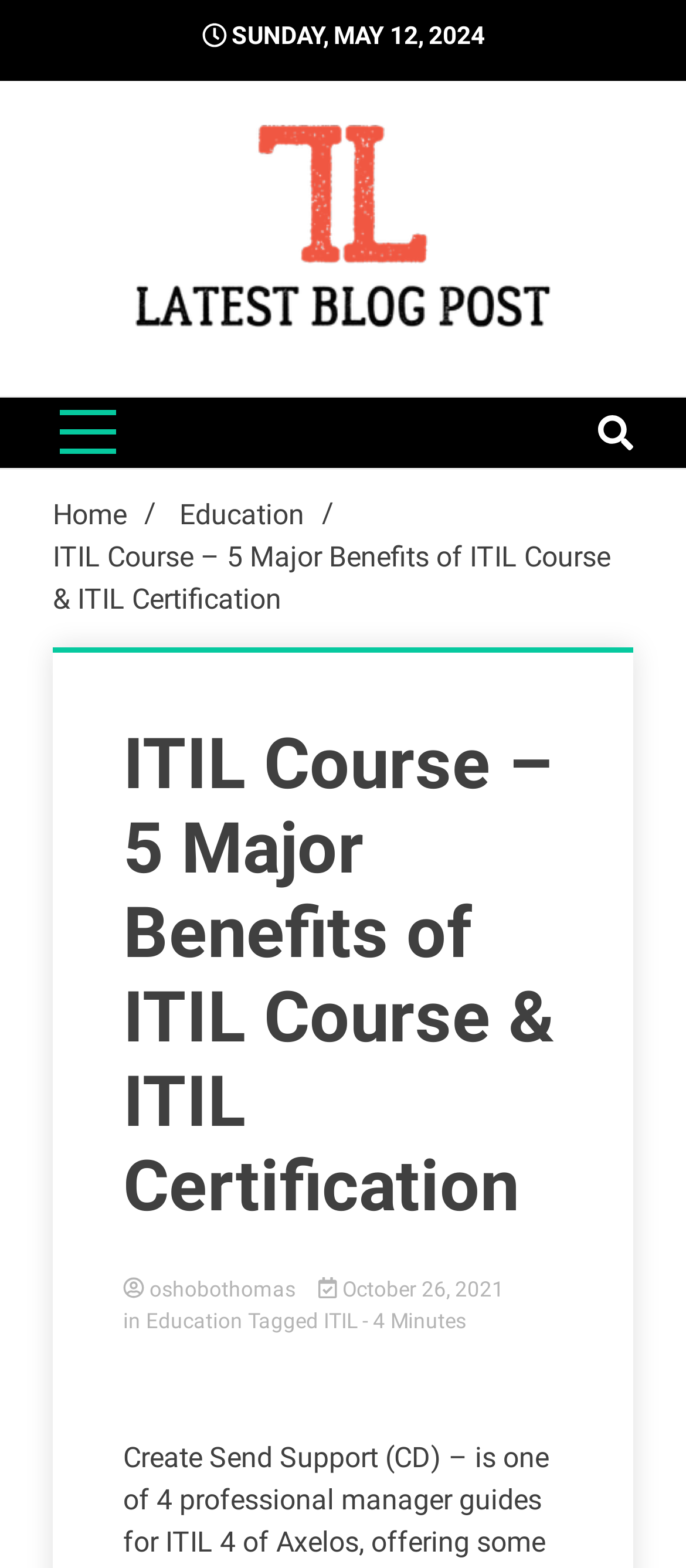Who is the author of the article?
Identify the answer in the screenshot and reply with a single word or phrase.

oshobothomas